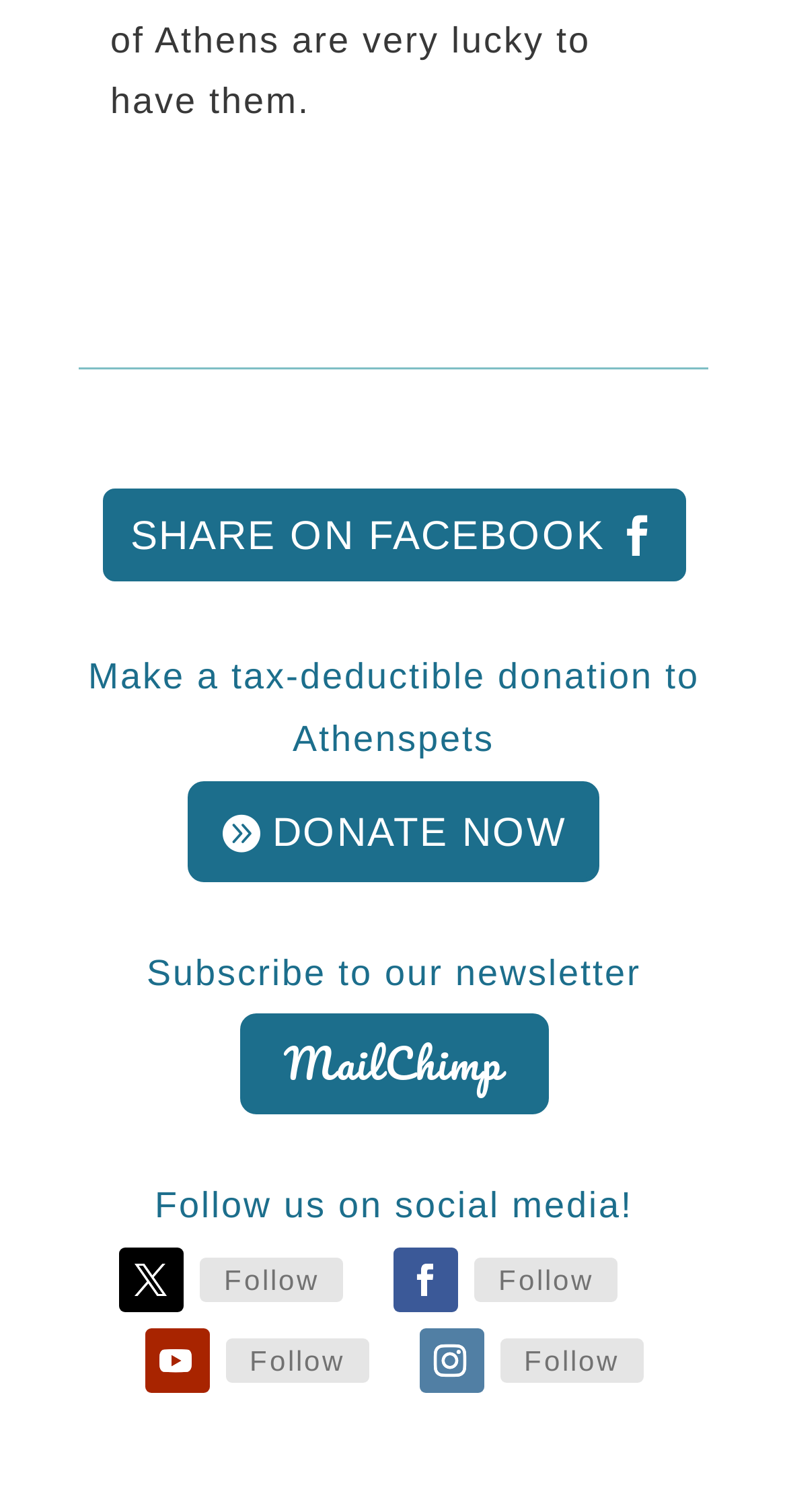Answer the question with a single word or phrase: 
What is the purpose of the 'DONATE NOW' button?

To make a donation